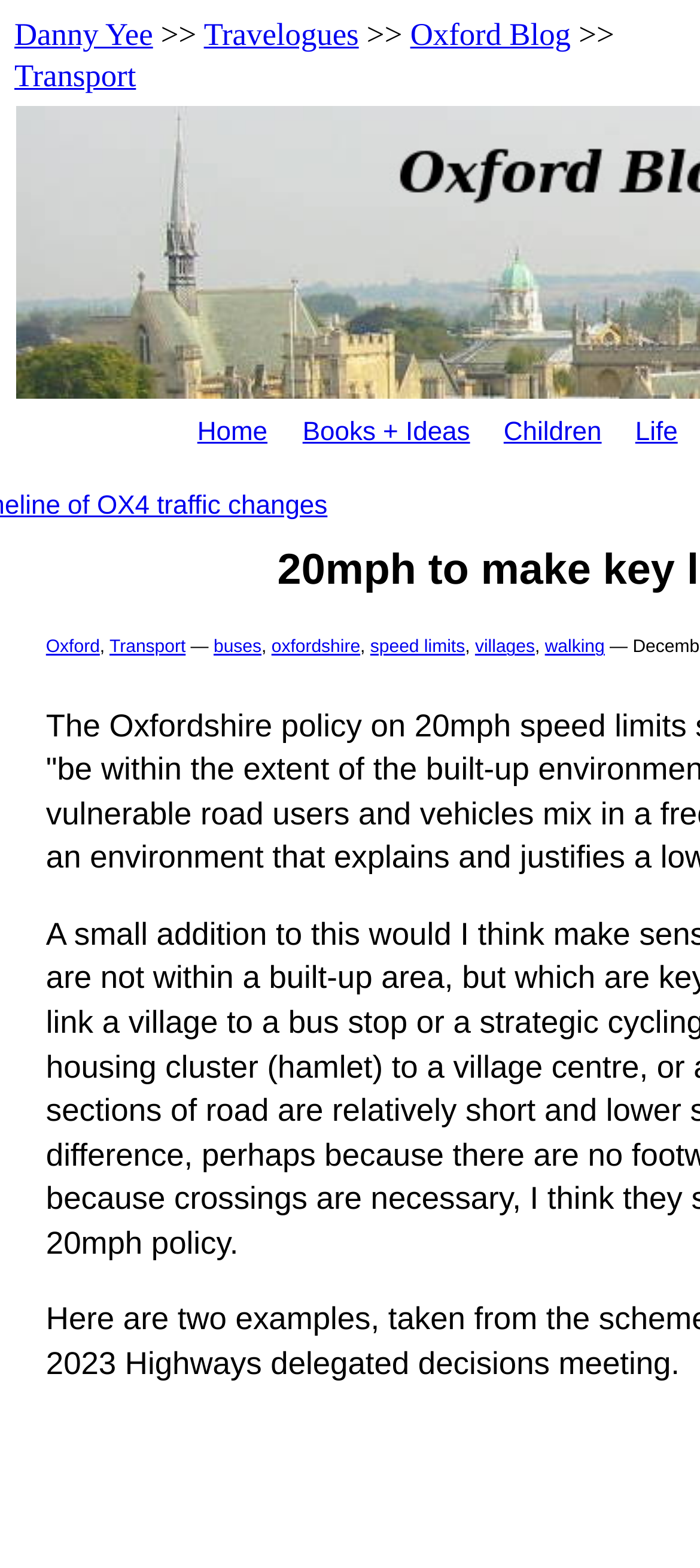Locate the bounding box coordinates of the element that needs to be clicked to carry out the instruction: "visit Travelogues". The coordinates should be given as four float numbers ranging from 0 to 1, i.e., [left, top, right, bottom].

[0.291, 0.01, 0.513, 0.033]